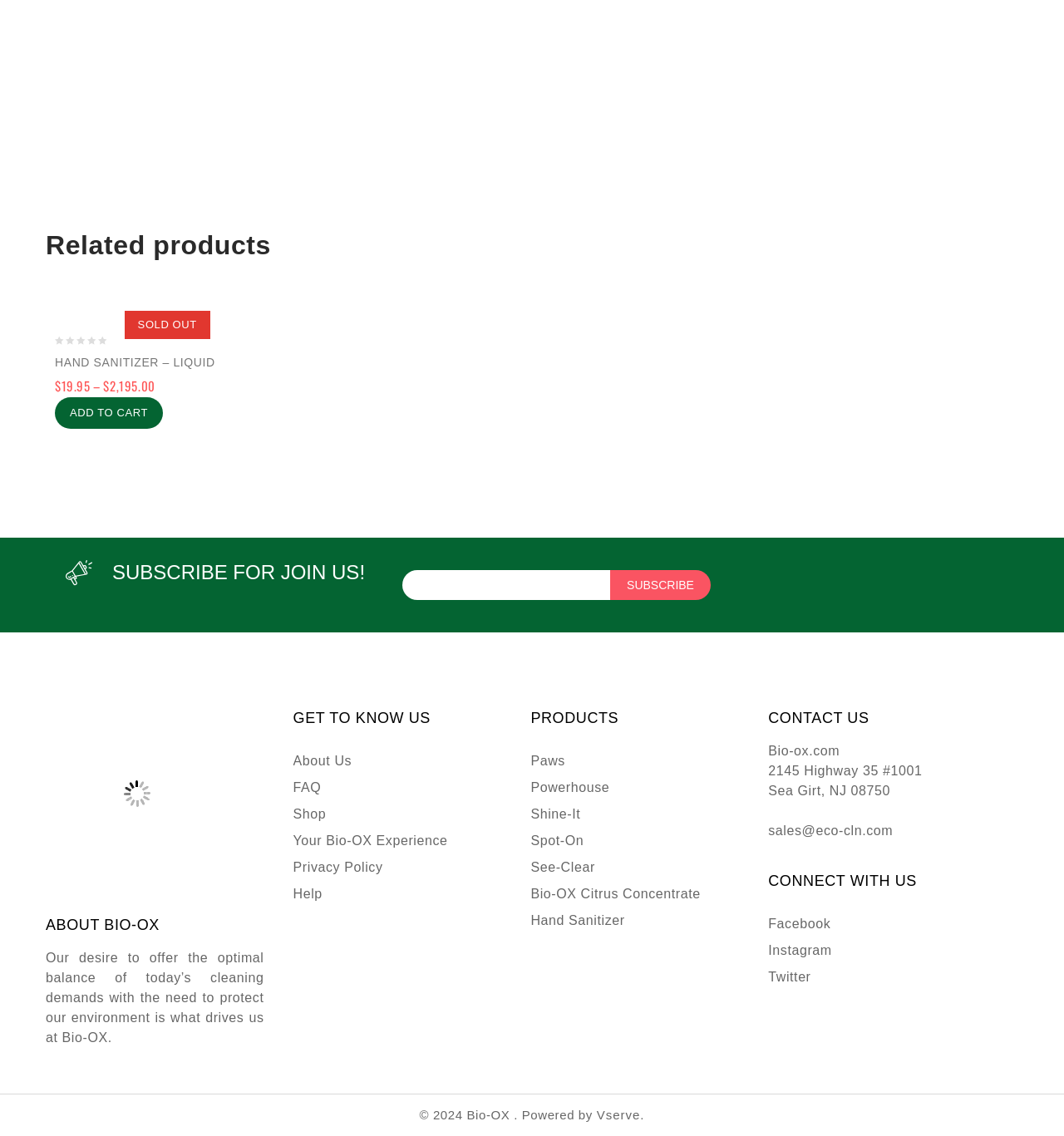Predict the bounding box for the UI component with the following description: "HAND SANITIZER – LIQUID".

[0.052, 0.267, 0.263, 0.322]